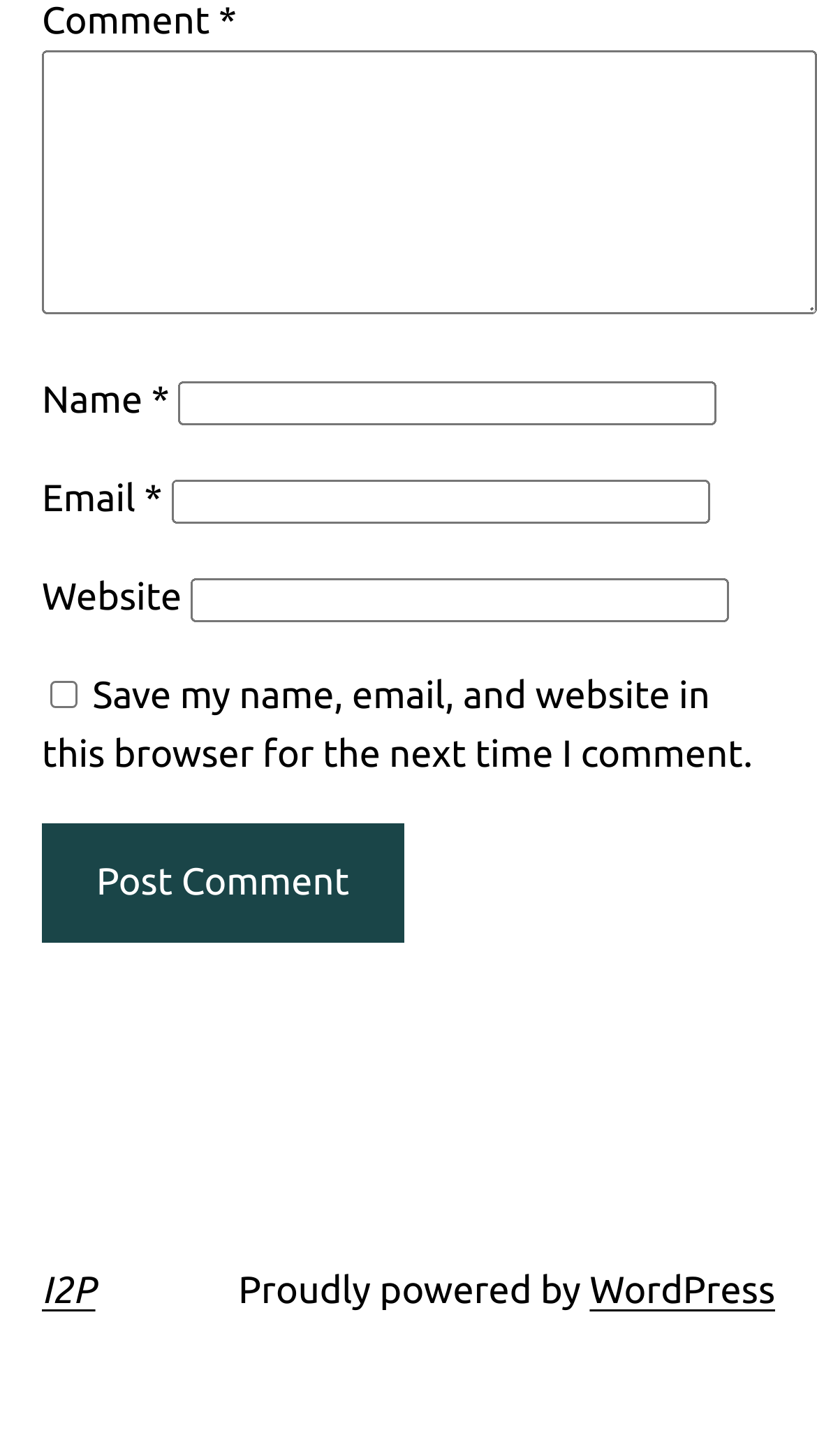How many textboxes are required on this webpage?
Please answer using one word or phrase, based on the screenshot.

Three